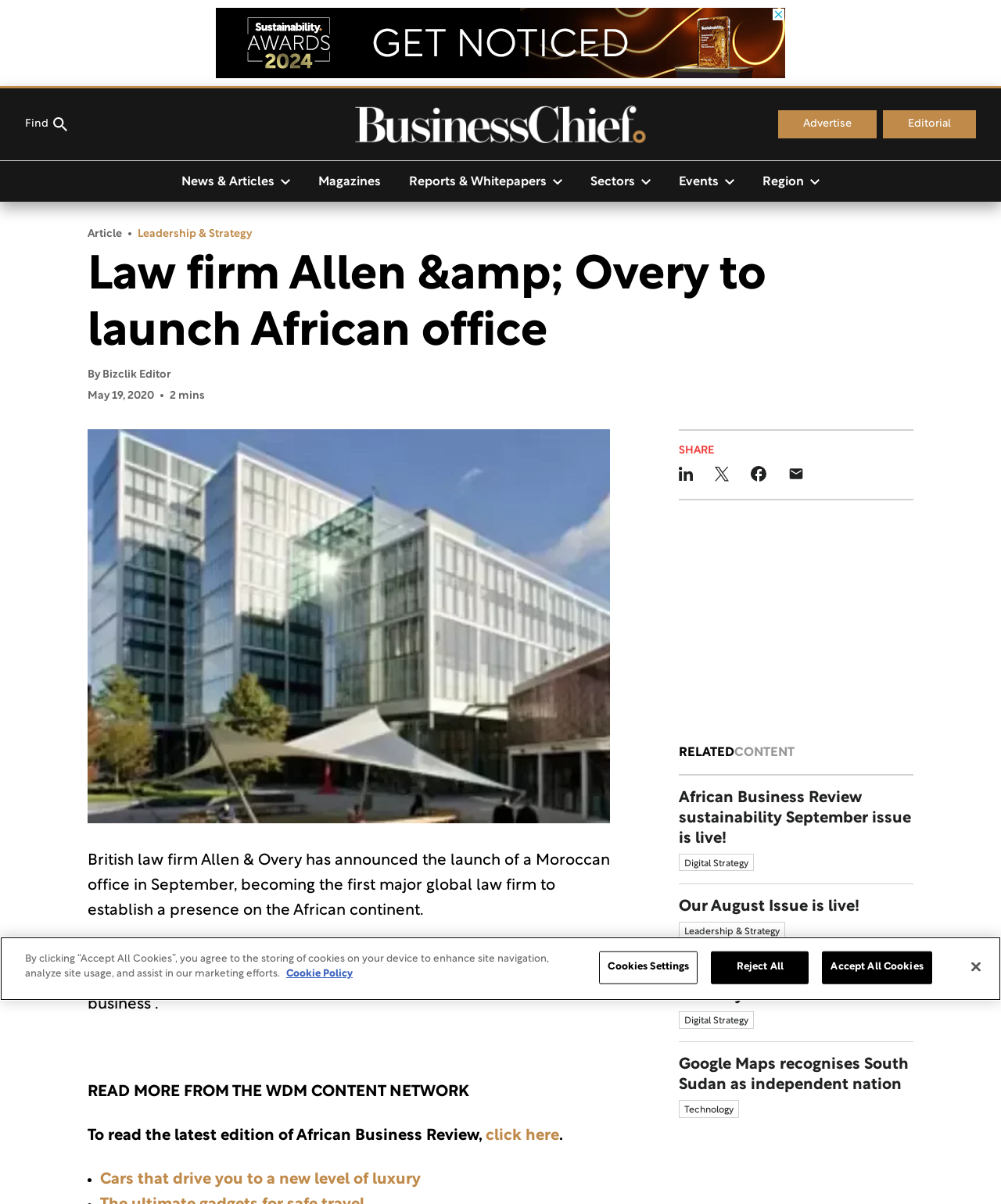Respond to the question below with a single word or phrase:
What is the name of the publication that the article is from?

Business Chief UK & Europe